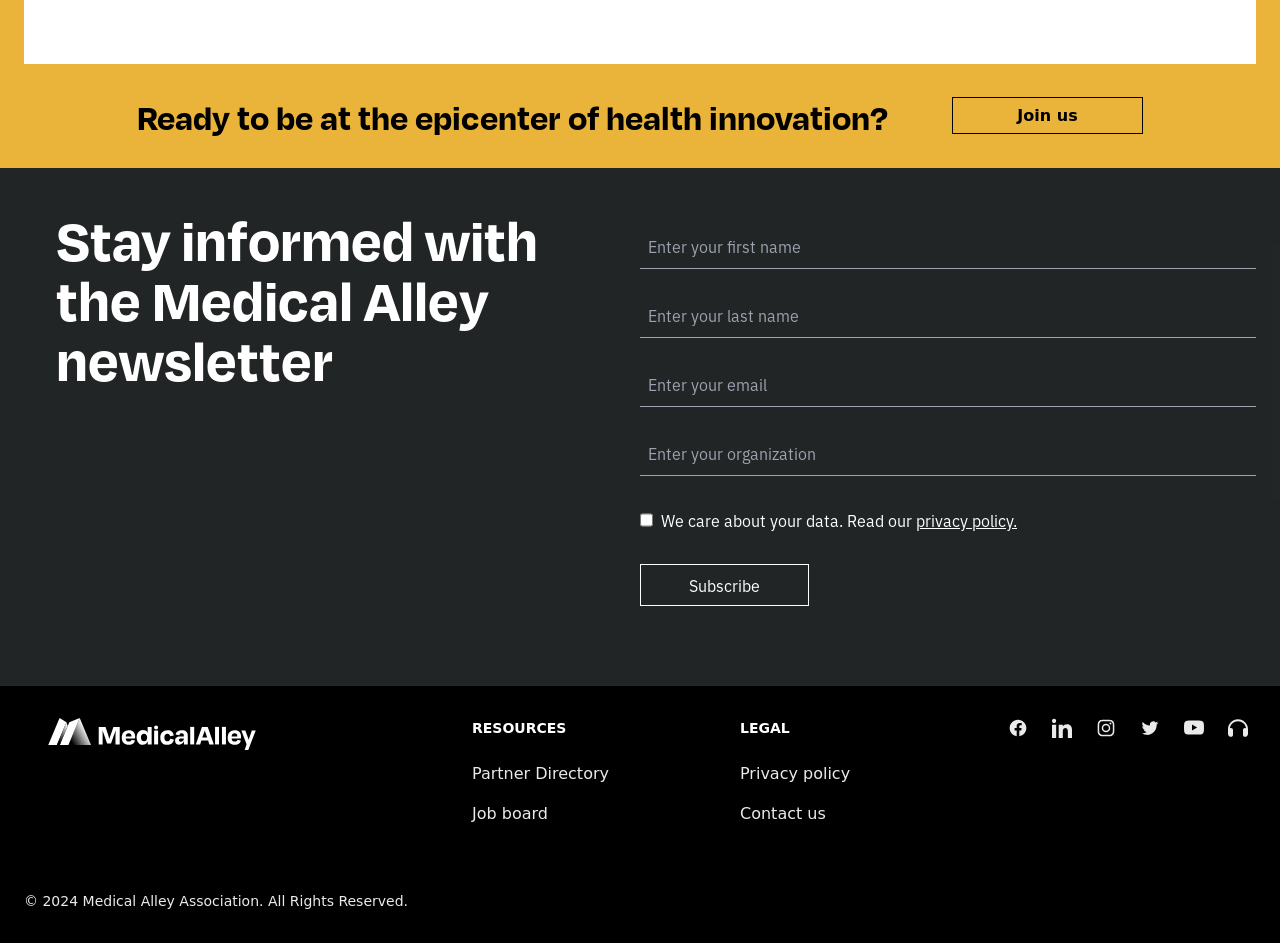Bounding box coordinates should be in the format (top-left x, top-left y, bottom-right x, bottom-right y) and all values should be floating point numbers between 0 and 1. Determine the bounding box coordinate for the UI element described as: Medical Alley Association

[0.064, 0.947, 0.202, 0.964]